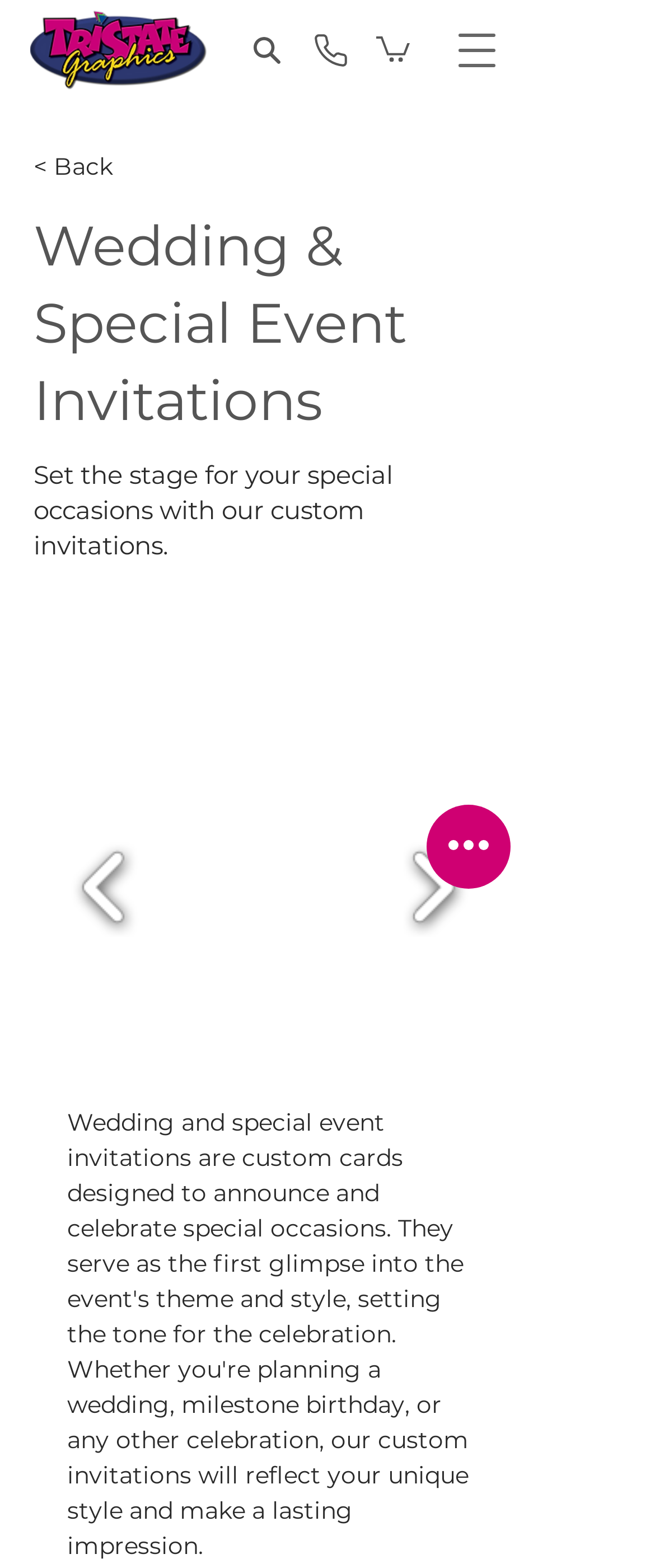Please answer the following question using a single word or phrase: 
What is the function of the button with a phone icon?

Call Now